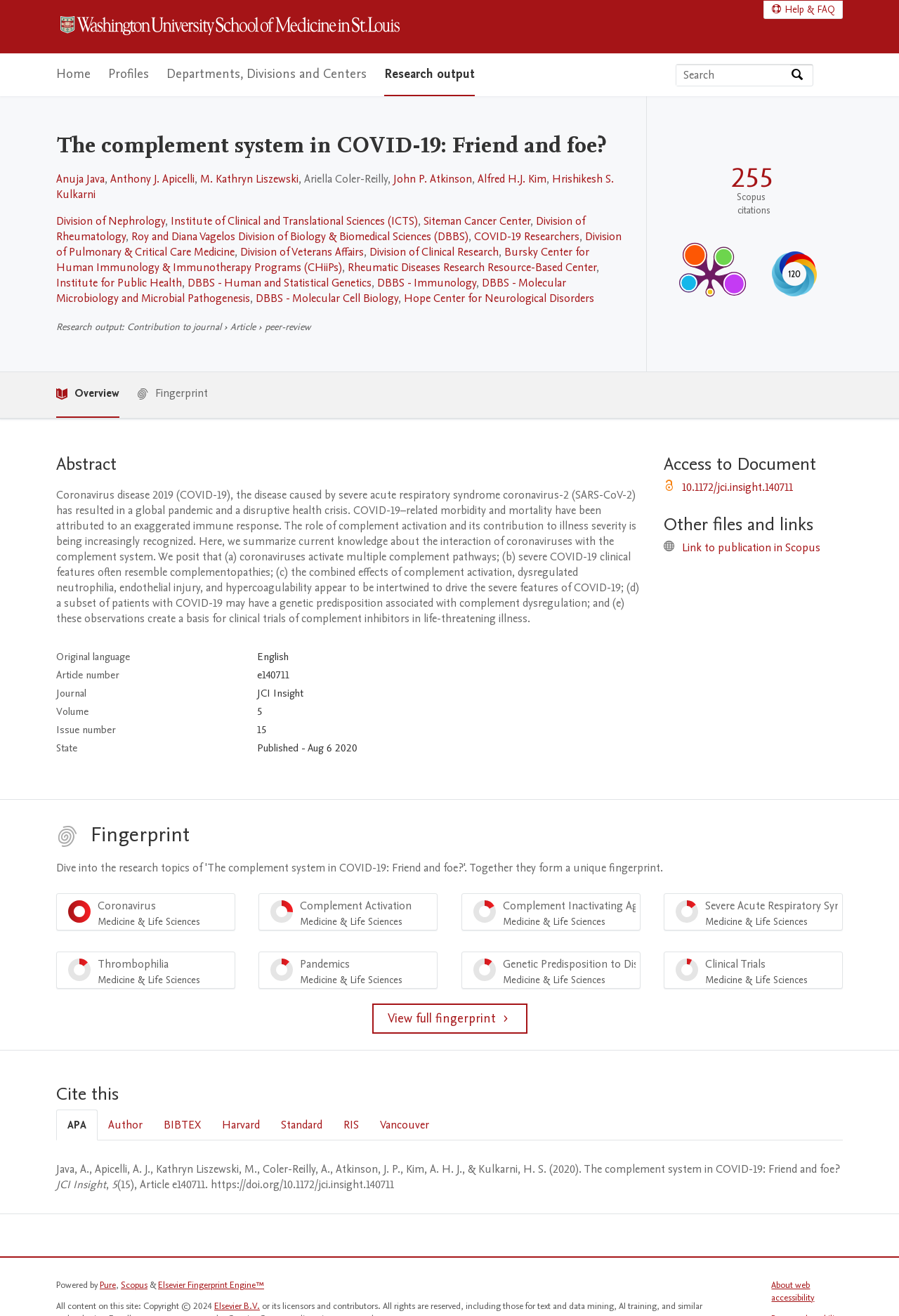What is the title of the research profile?
Give a single word or phrase answer based on the content of the image.

The complement system in COVID-19: Friend and foe?